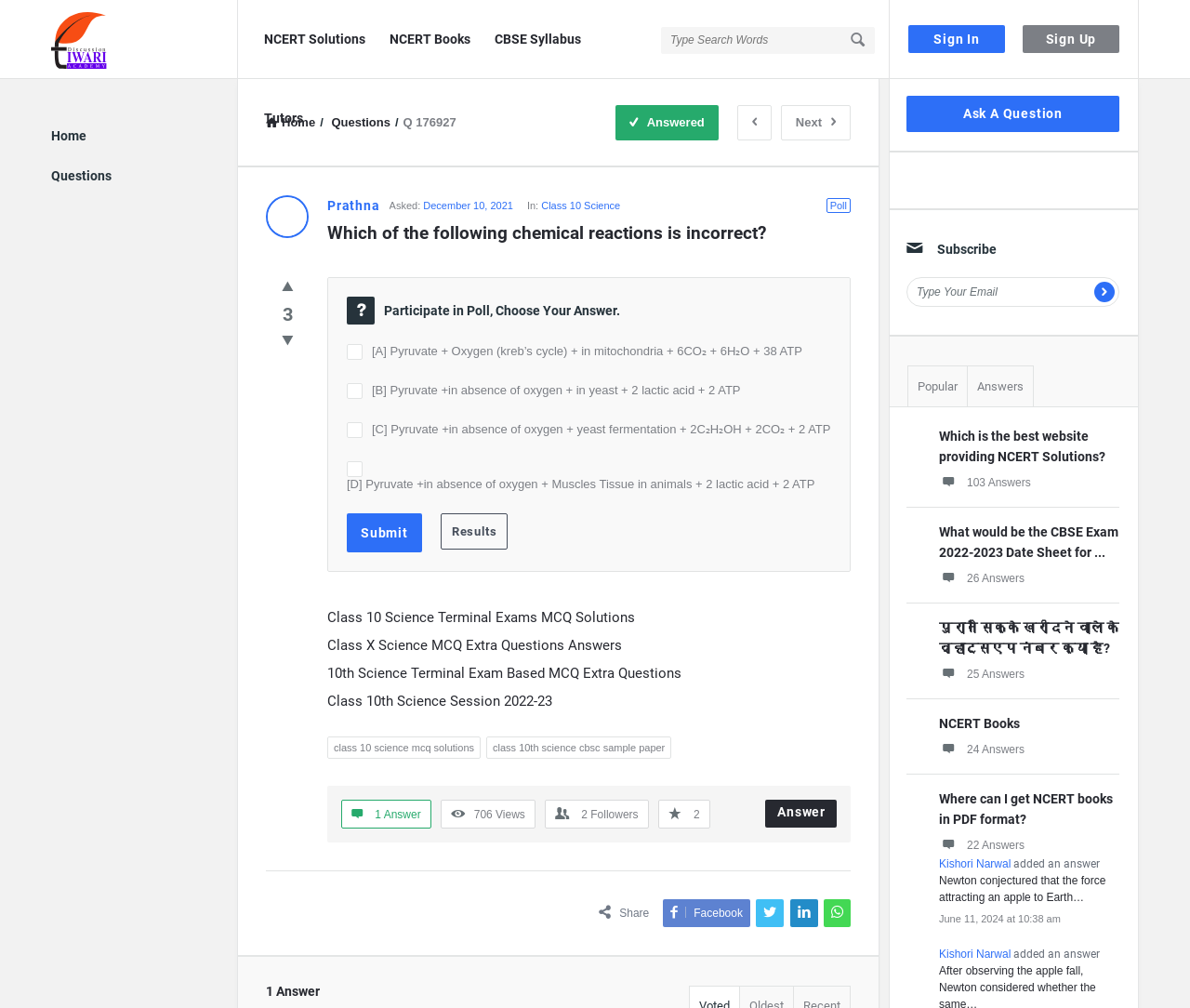Find the bounding box coordinates of the element to click in order to complete this instruction: "Go to NCERT Solutions". The bounding box coordinates must be four float numbers between 0 and 1, denoted as [left, top, right, bottom].

[0.216, 0.025, 0.313, 0.054]